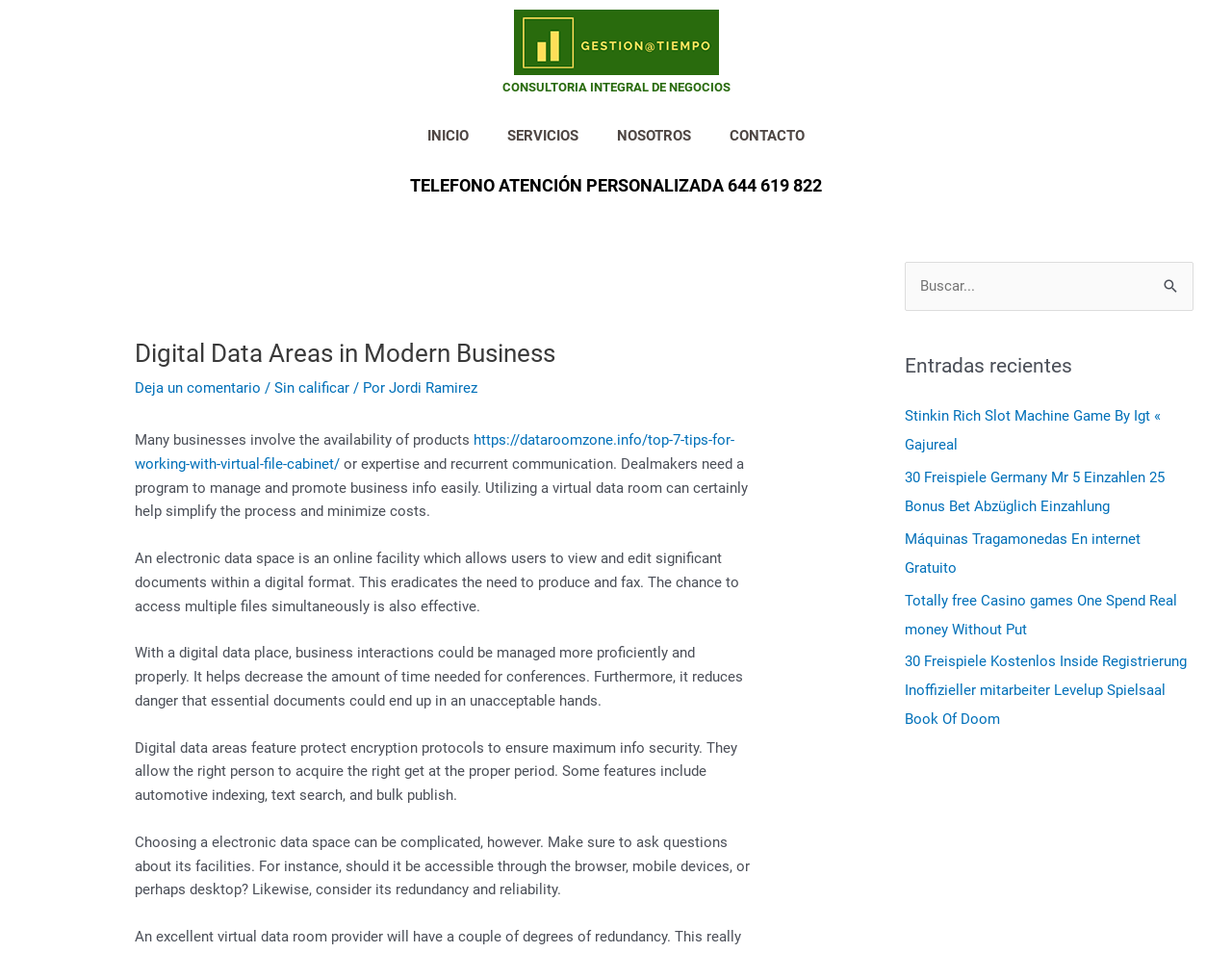Determine the main headline from the webpage and extract its text.

Digital Data Areas in Modern Business